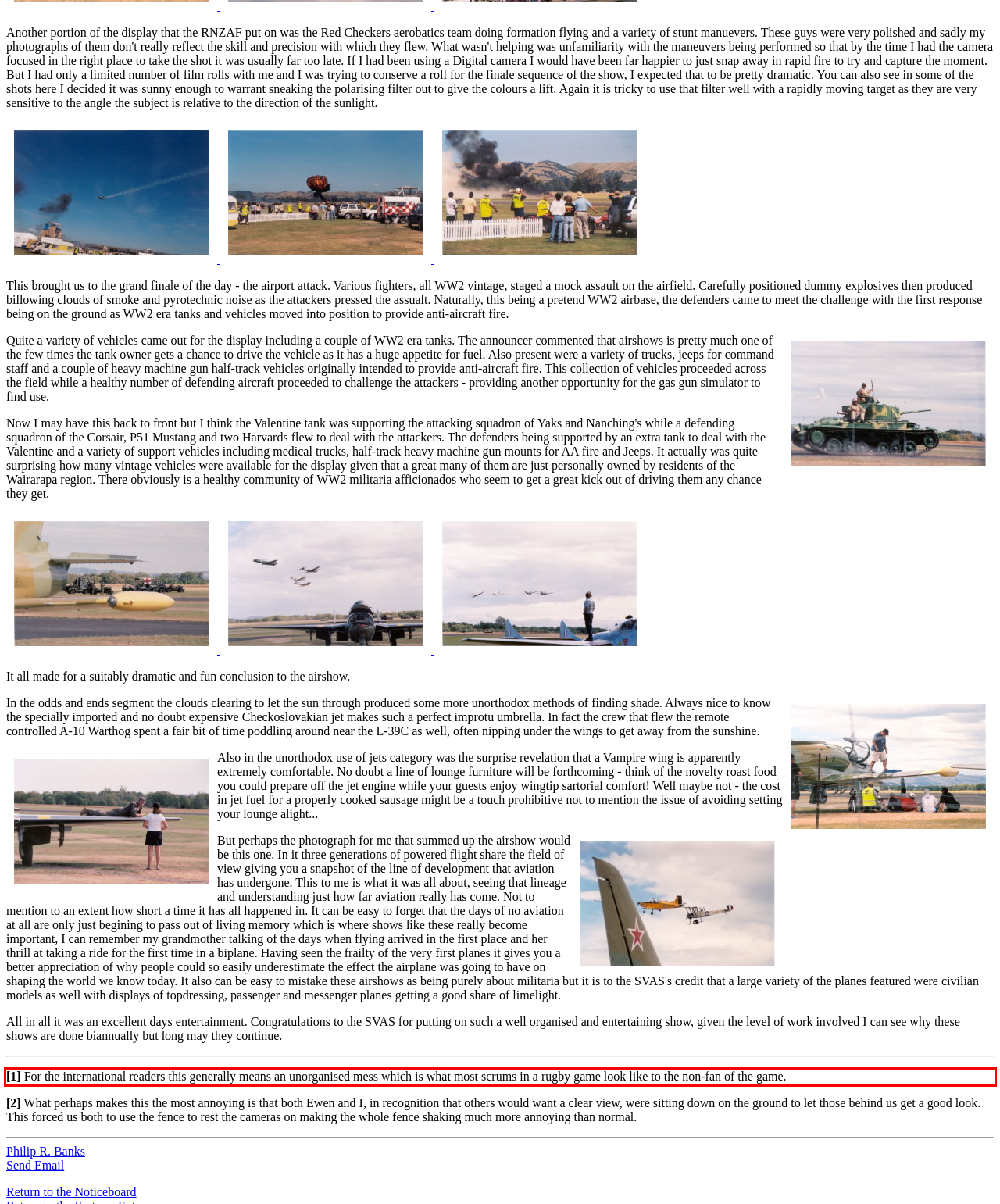You are presented with a screenshot containing a red rectangle. Extract the text found inside this red bounding box.

[1] For the international readers this generally means an unorganised mess which is what most scrums in a rugby game look like to the non-fan of the game.